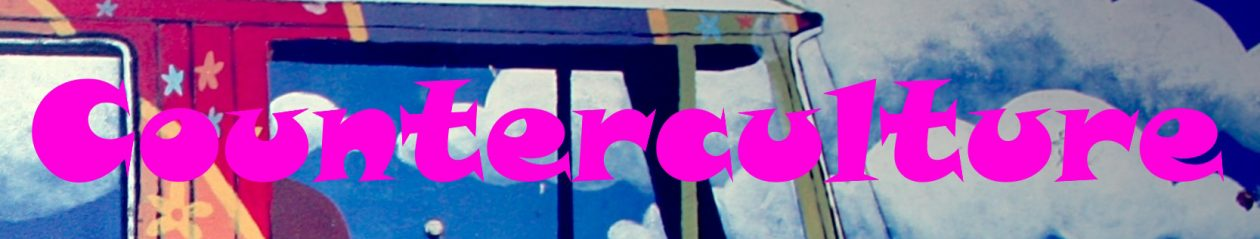What is the purpose of the visual?
Using the picture, provide a one-word or short phrase answer.

Introduction to discussions